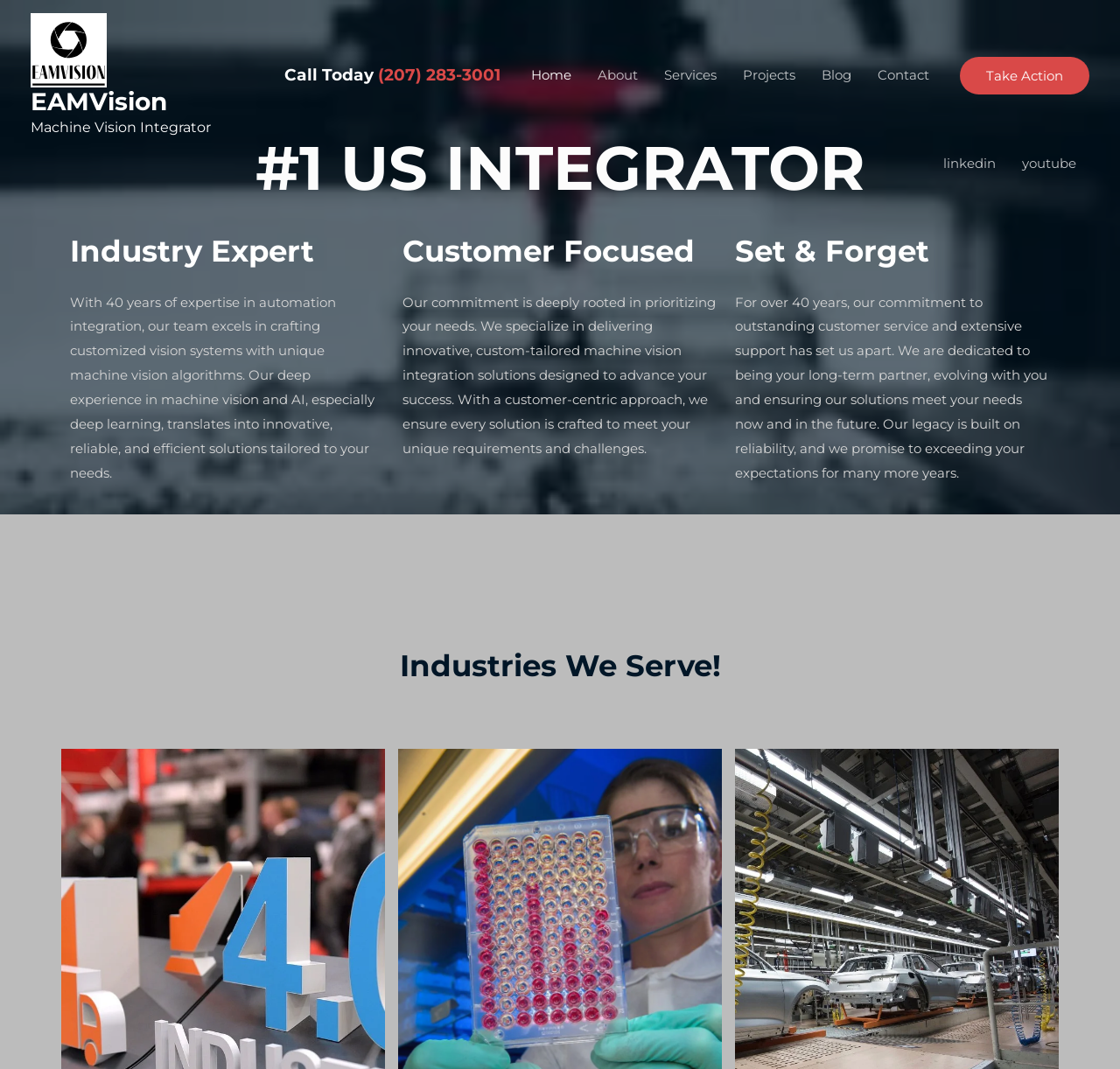Please answer the following question using a single word or phrase: 
What is the phone number?

(207) 283-3001